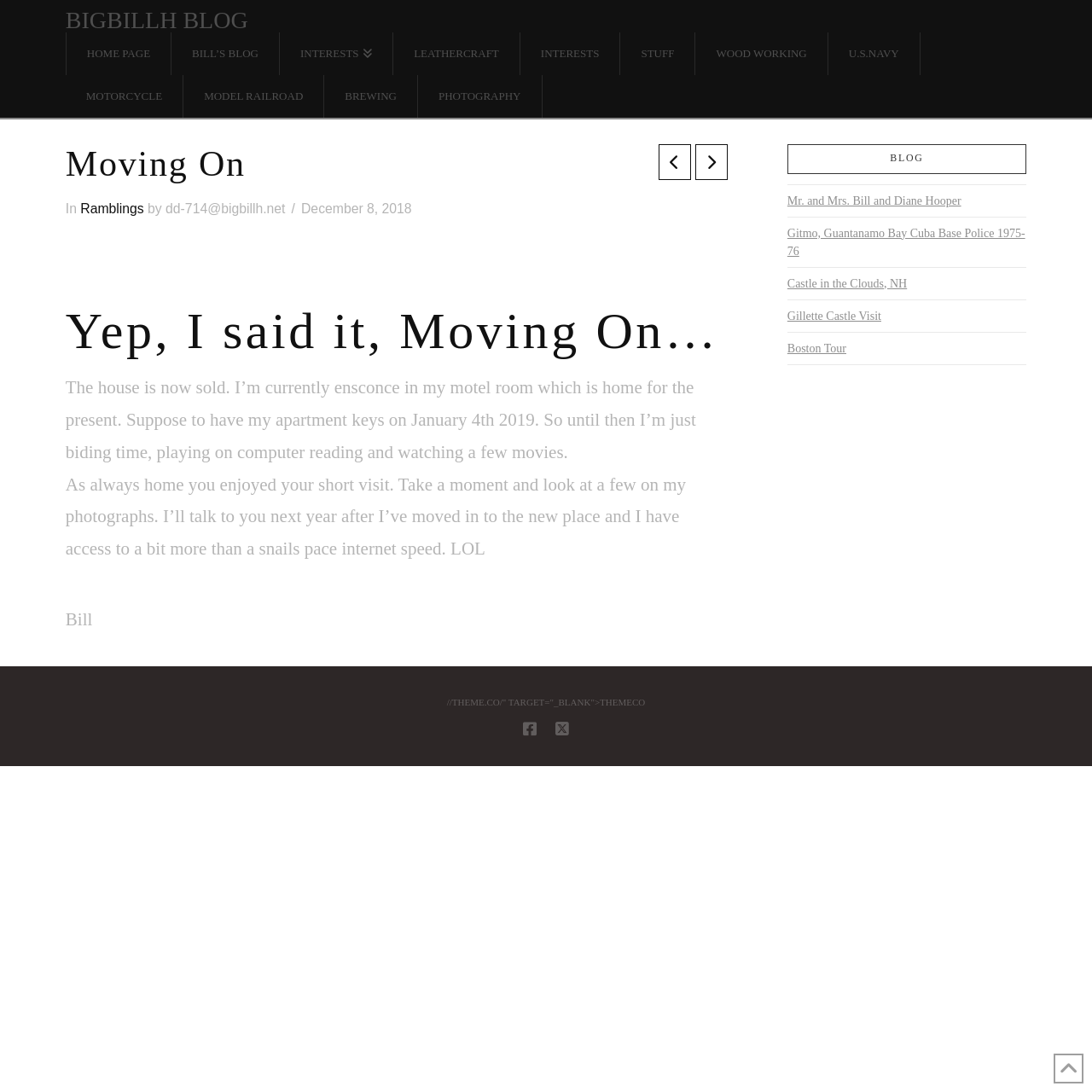Please answer the following question as detailed as possible based on the image: 
What is the name of the blogger?

The name of the blogger can be found in the article section, which is a child element of the main element. The name is mentioned at the end of the blog post as 'Bill'.